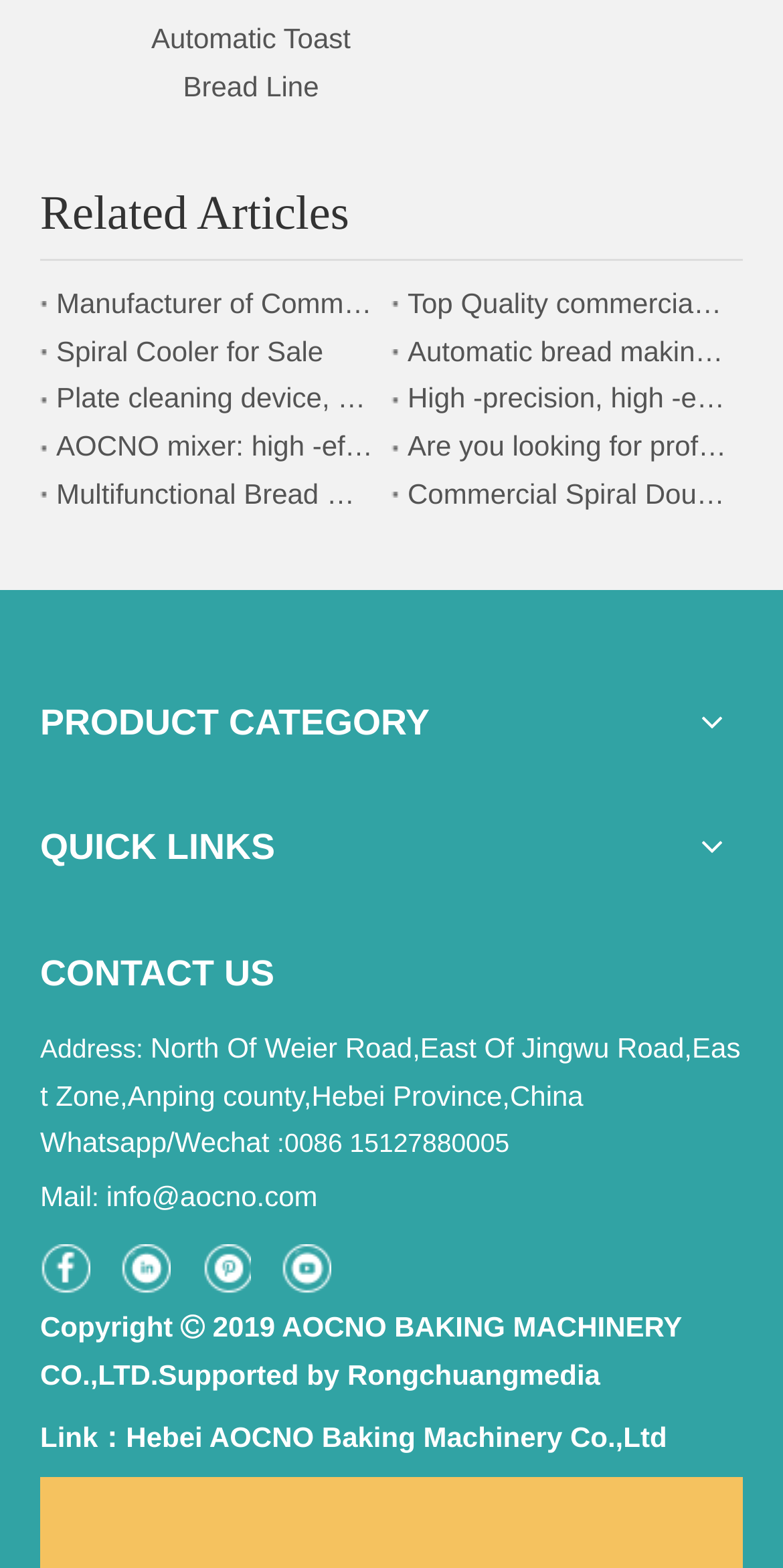Respond with a single word or phrase to the following question: How many social media links are there?

4